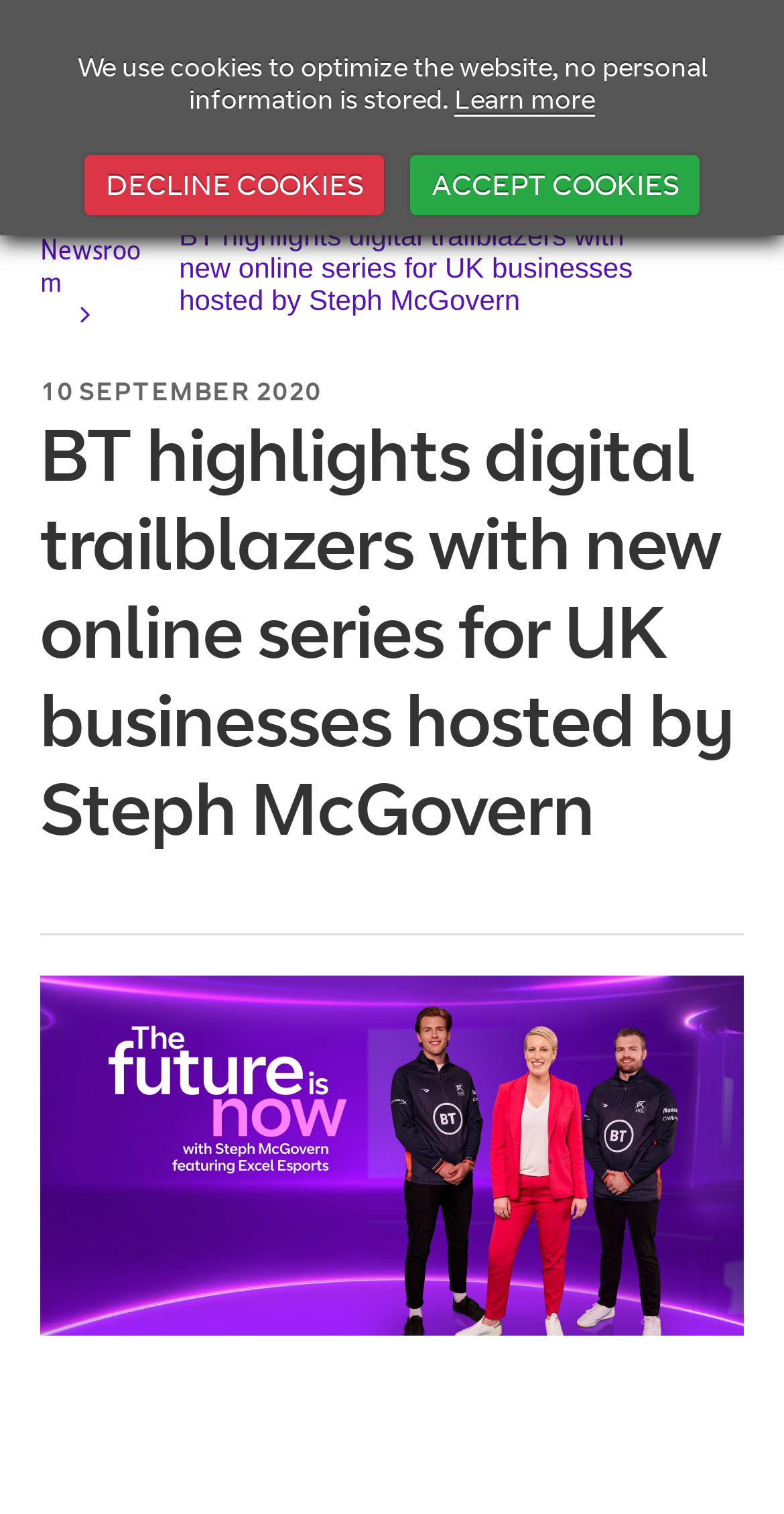What is the company behind the online series?
Please give a detailed and thorough answer to the question, covering all relevant points.

The company behind the online series is BT, as evident from the BT logo and the mention of 'BT highlights digital trailblazers' on the webpage.